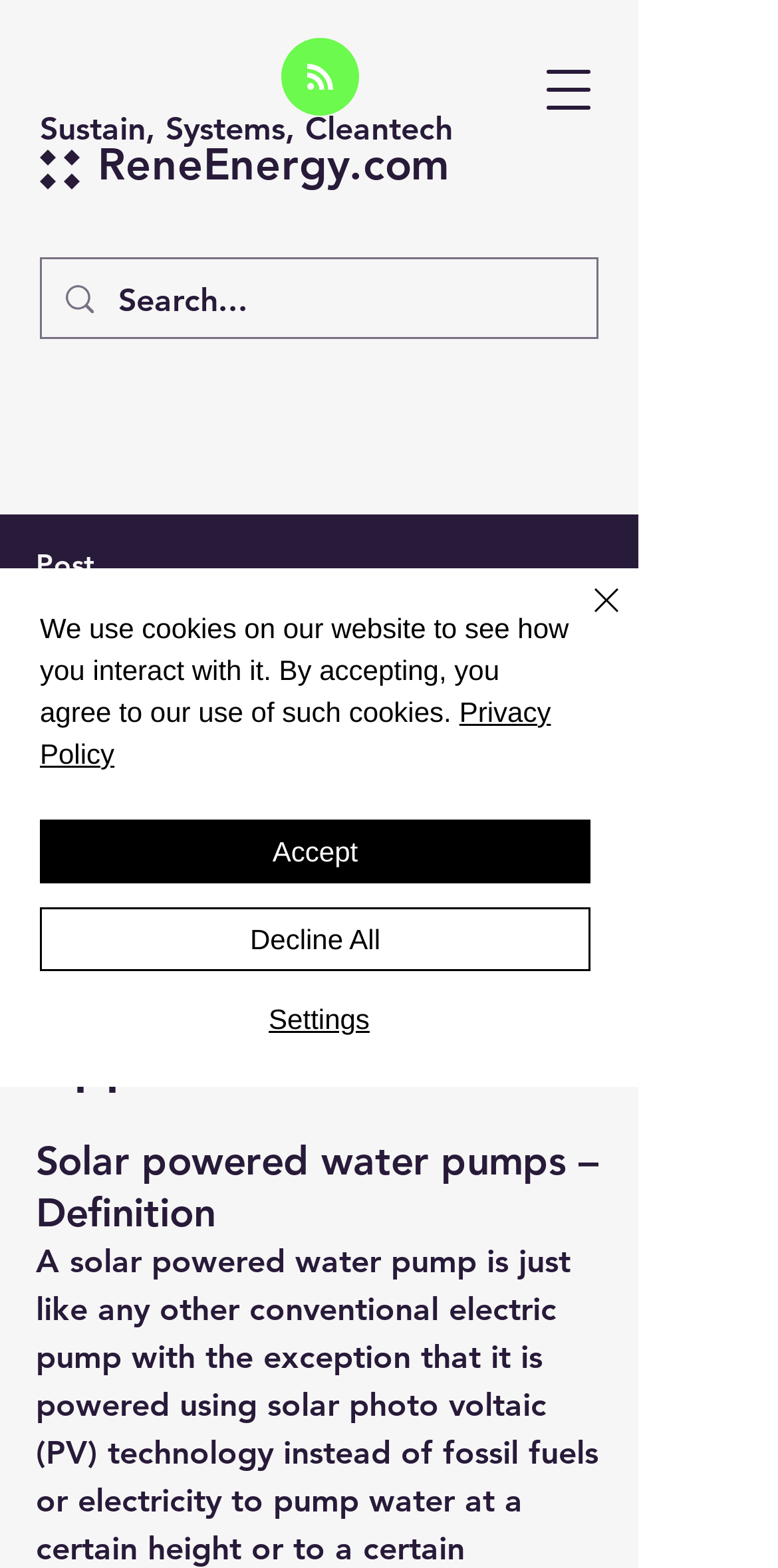Reply to the question with a single word or phrase:
What is the date of the post?

Jan 10, 2018